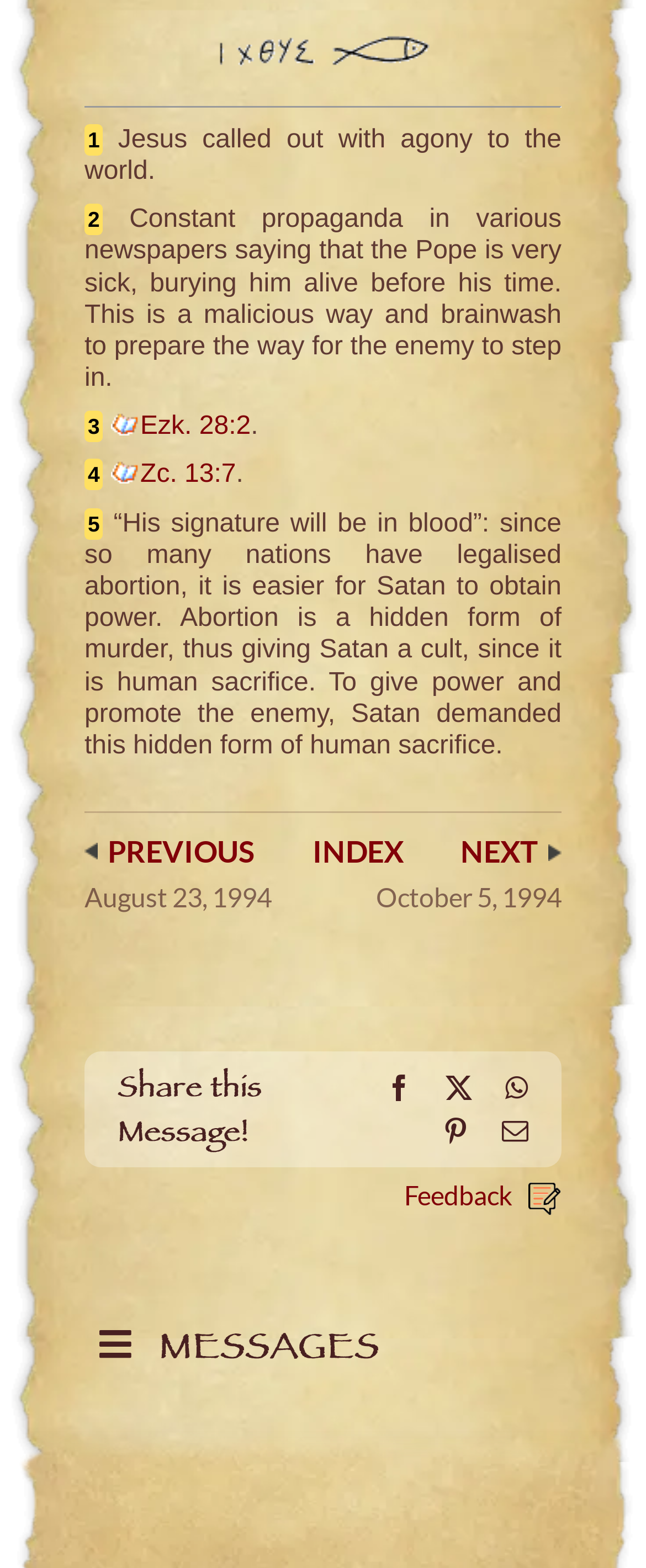Locate the bounding box coordinates of the area you need to click to fulfill this instruction: 'View the message index'. The coordinates must be in the form of four float numbers ranging from 0 to 1: [left, top, right, bottom].

[0.483, 0.531, 0.624, 0.555]